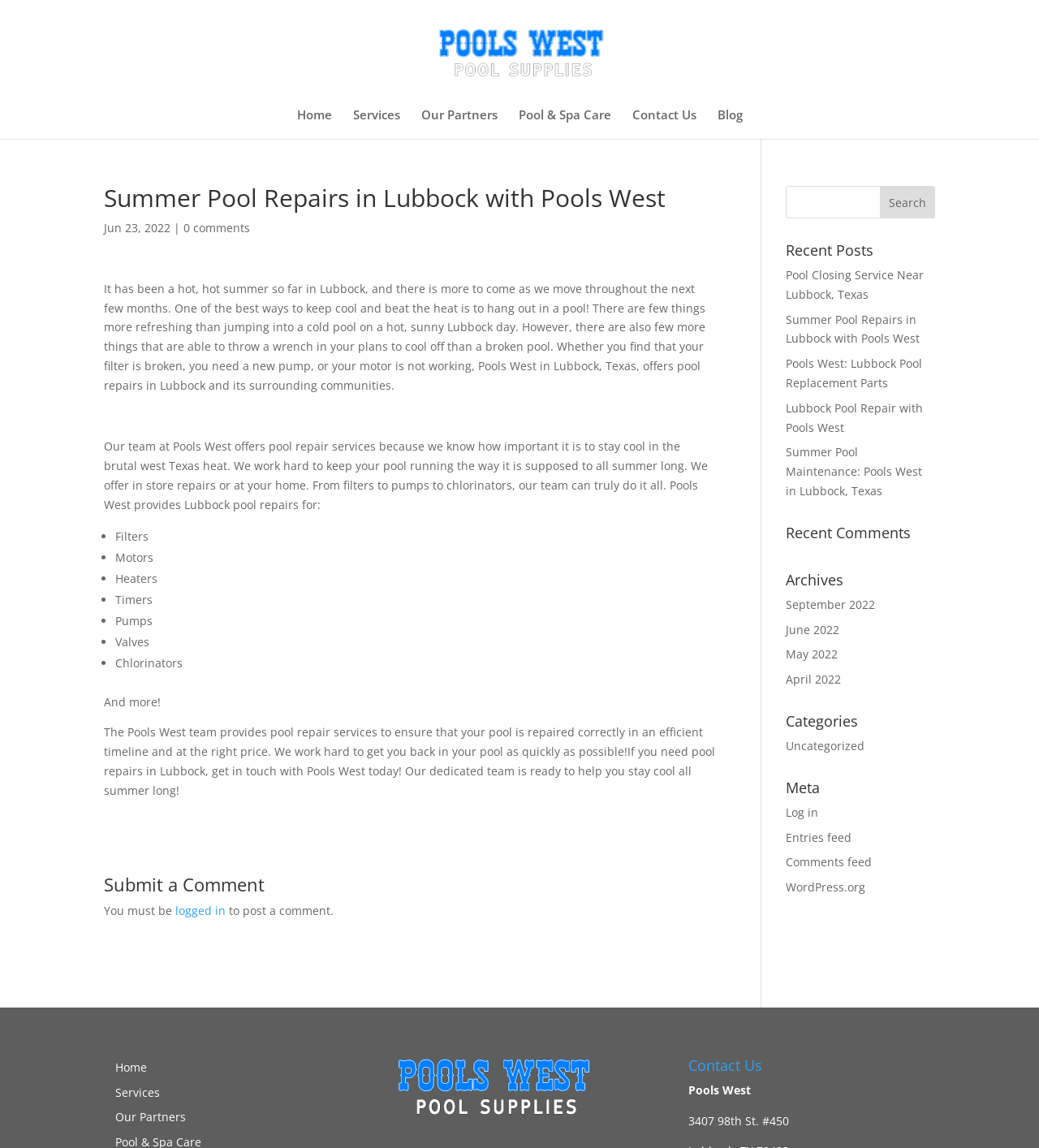Identify the bounding box for the element characterized by the following description: "April 2022".

[0.756, 0.585, 0.81, 0.598]